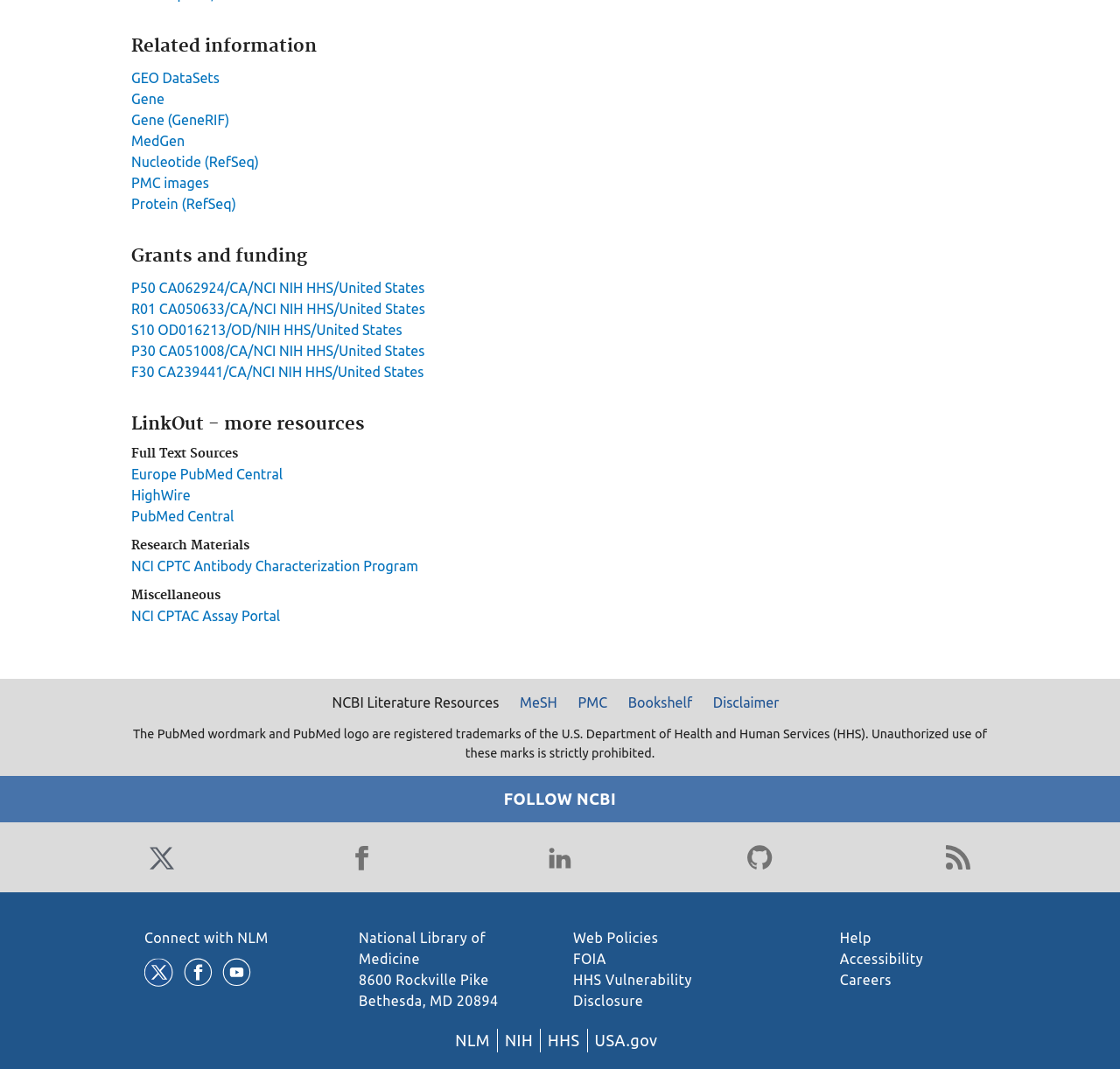What is the function of the 'Connect with NLM' section?
We need a detailed and exhaustive answer to the question. Please elaborate.

The 'Connect with NLM' section contains links to social media platforms such as Twitter, Facebook, and YouTube, as well as a link to the National Library of Medicine's website. This suggests that the function of this section is to provide users with ways to connect with the National Library of Medicine and stay updated on its activities.